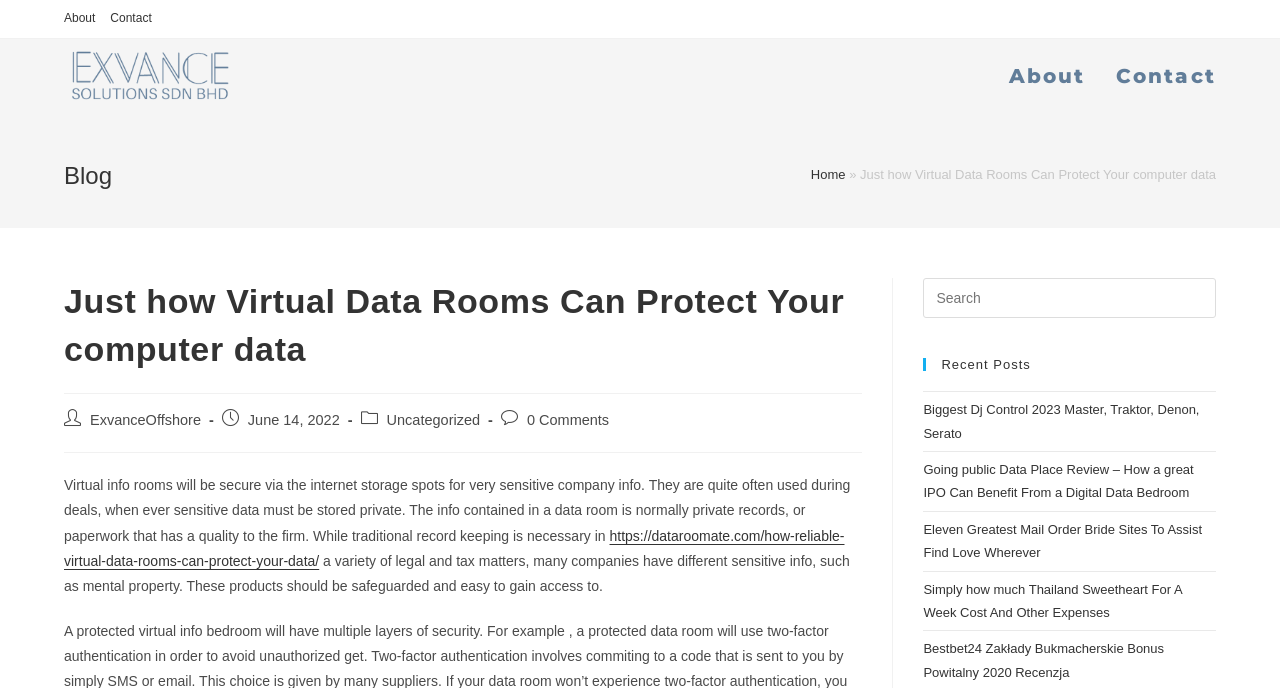Create an in-depth description of the webpage, covering main sections.

The webpage appears to be a blog post from Exvance Solutions, with the title "How Virtual Data Rooms Can Protect Your Data". At the top, there are navigation links to "About" and "Contact" on both the left and right sides. Below these links, there is a logo of Exvance Solutions with a link to the company's homepage.

The main content of the page is divided into two sections. On the left, there is a header section with a heading "Blog" and a link to the homepage. Below this, there is a title "How Virtual Data Rooms Can Protect Your Data" and a brief description of the post, including the author, publication date, category, and number of comments.

On the right side, there is a search bar with a label "Search for:". Below this, there is a section titled "Recent Posts" with links to four other blog posts.

The main article starts below the header section, discussing the importance of virtual data rooms for protecting sensitive company information. The text is divided into three paragraphs, with a link to another article in the middle paragraph. The article concludes with a discussion on the need to safeguard sensitive information, such as intellectual property.

Throughout the page, there are several links to other pages, including the company's homepage, other blog posts, and an external website. There is also an image of the Exvance Solutions logo at the top.